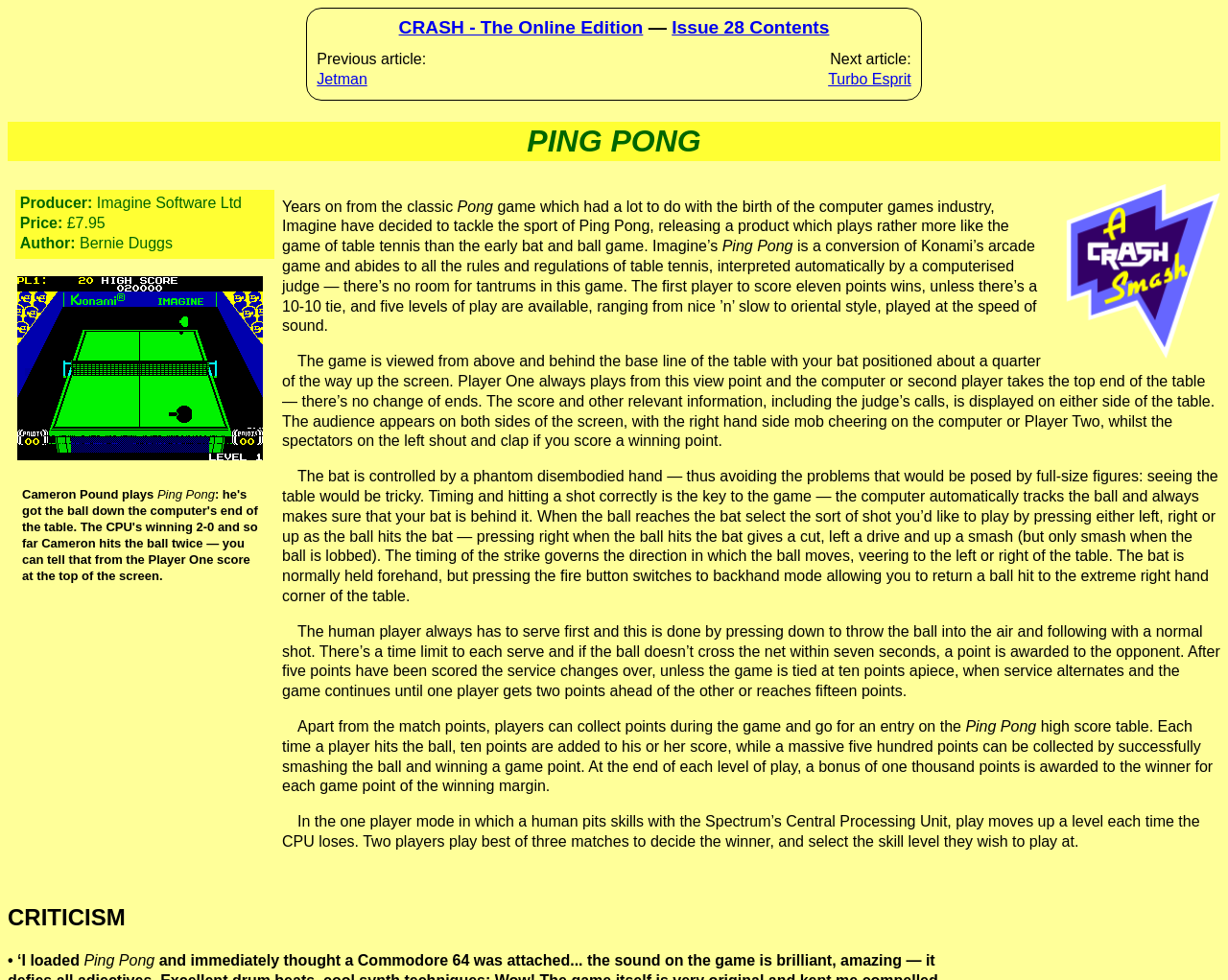Determine the bounding box coordinates of the UI element that matches the following description: "CRASH - The Online Edition". The coordinates should be four float numbers between 0 and 1 in the format [left, top, right, bottom].

[0.325, 0.018, 0.524, 0.038]